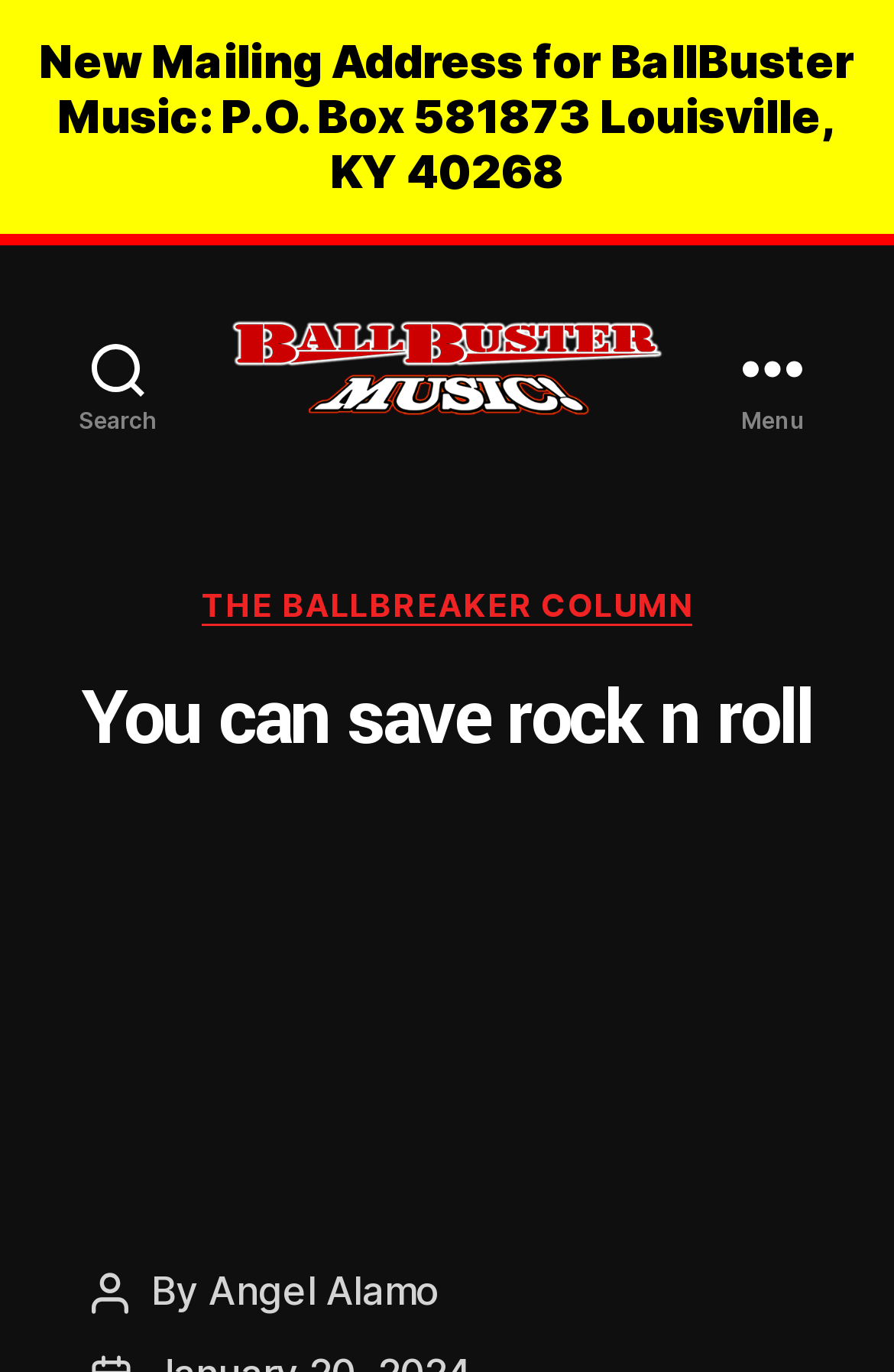Predict the bounding box of the UI element based on this description: "parent_node: BallBuster Music".

[0.255, 0.231, 0.745, 0.307]